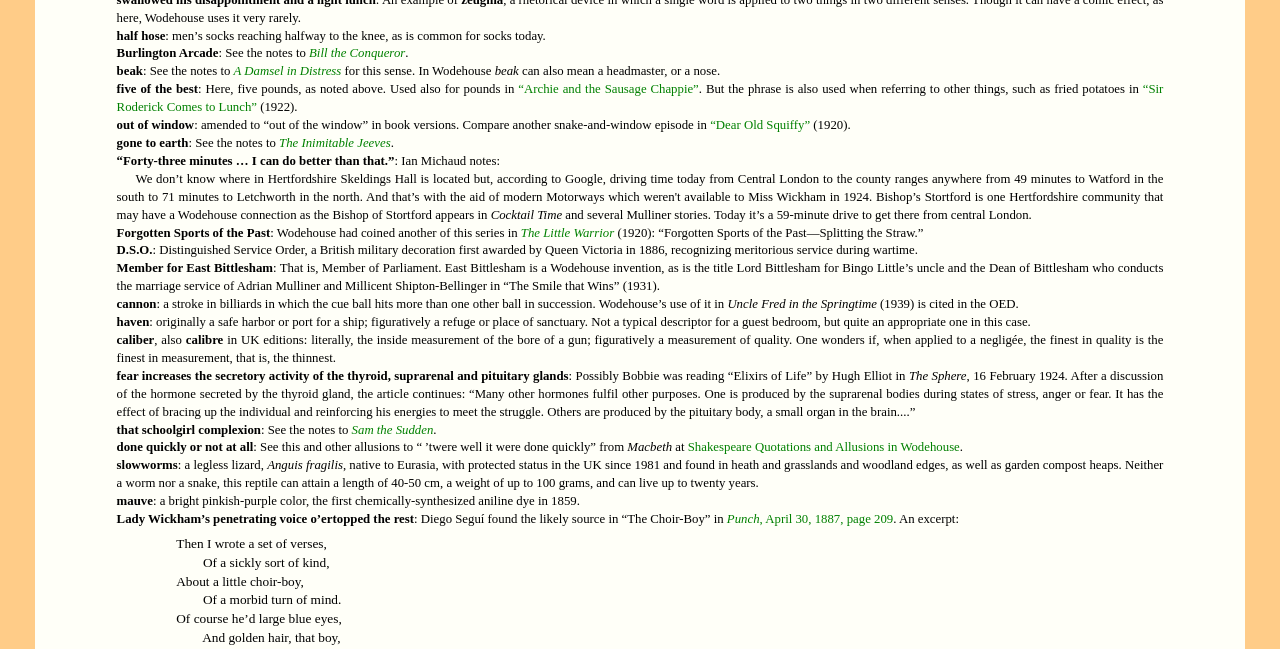Please answer the following question using a single word or phrase: 
What is the meaning of 'half hose'?

men’s socks reaching halfway to the knee